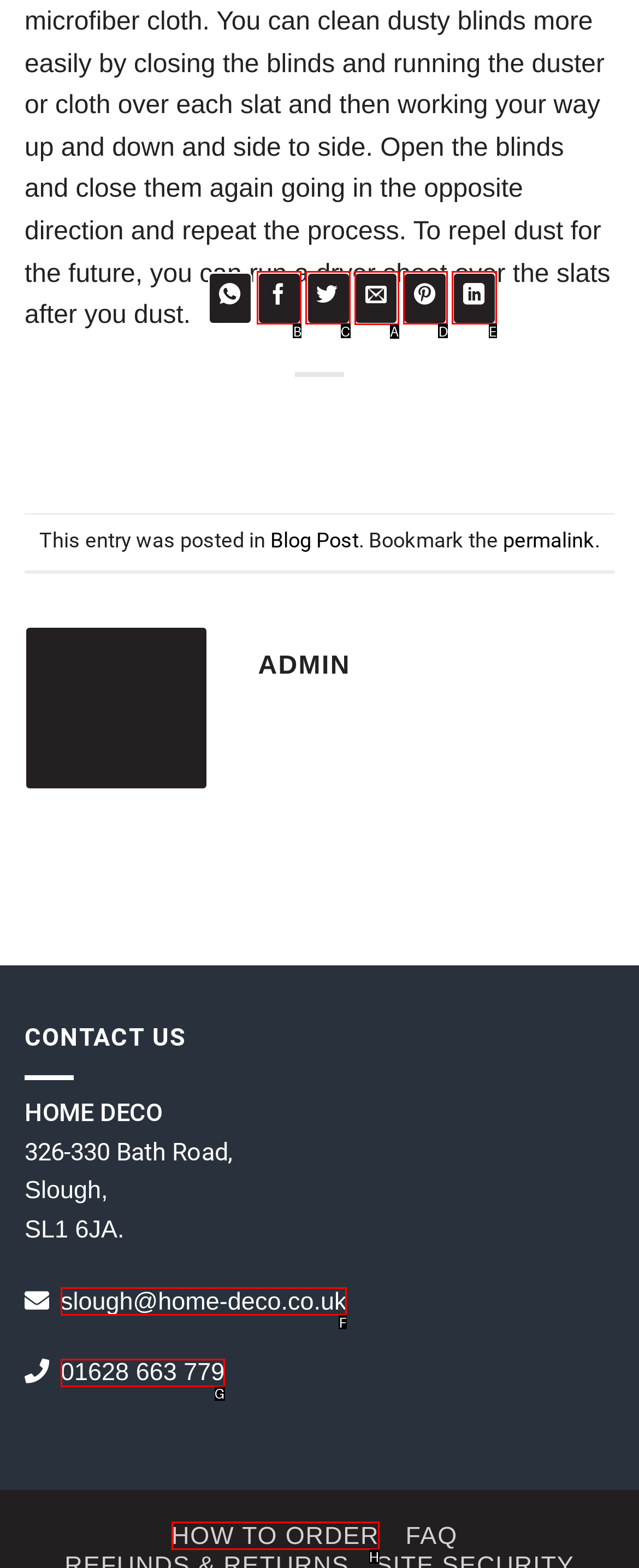Determine the right option to click to perform this task: Email to a friend
Answer with the correct letter from the given choices directly.

A